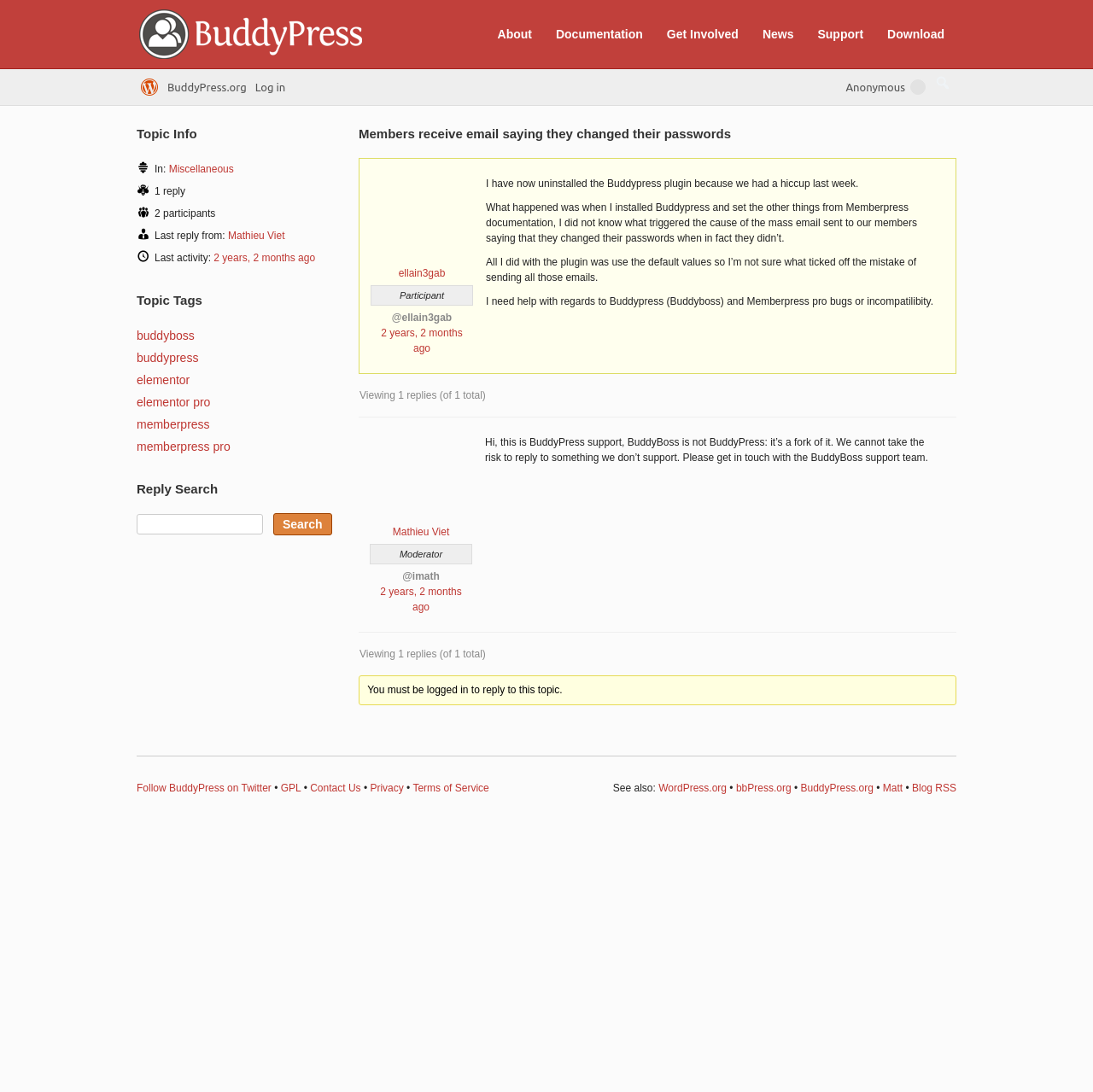Determine the bounding box coordinates of the clickable region to follow the instruction: "Click on the 'About' link".

[0.446, 0.02, 0.495, 0.042]